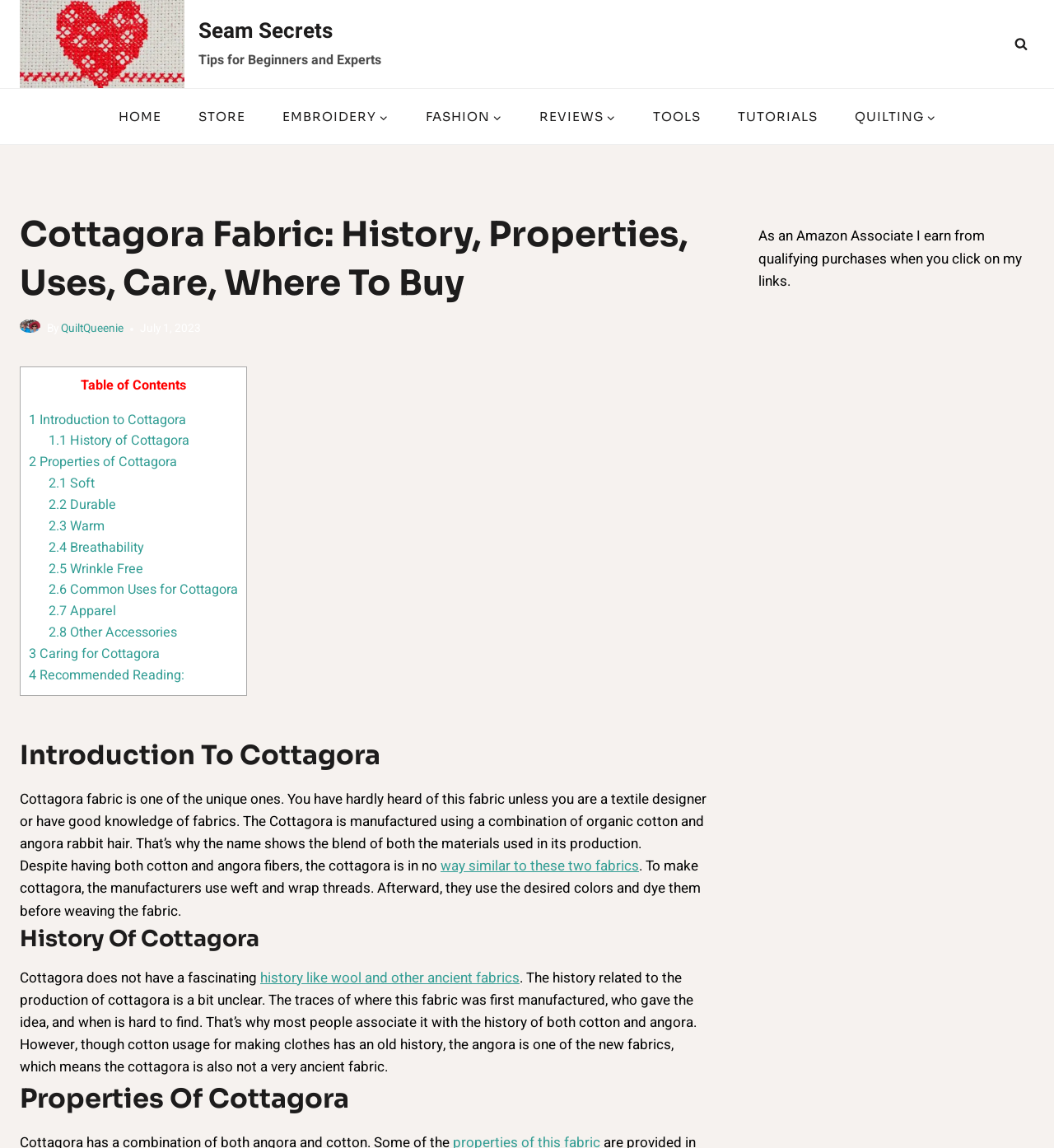Analyze the image and deliver a detailed answer to the question: What are some common uses of Cottagora fabric?

According to the webpage, Cottagora fabric has several common uses, including apparel and other accessories, which are mentioned in the 'Properties of Cottagora' section.